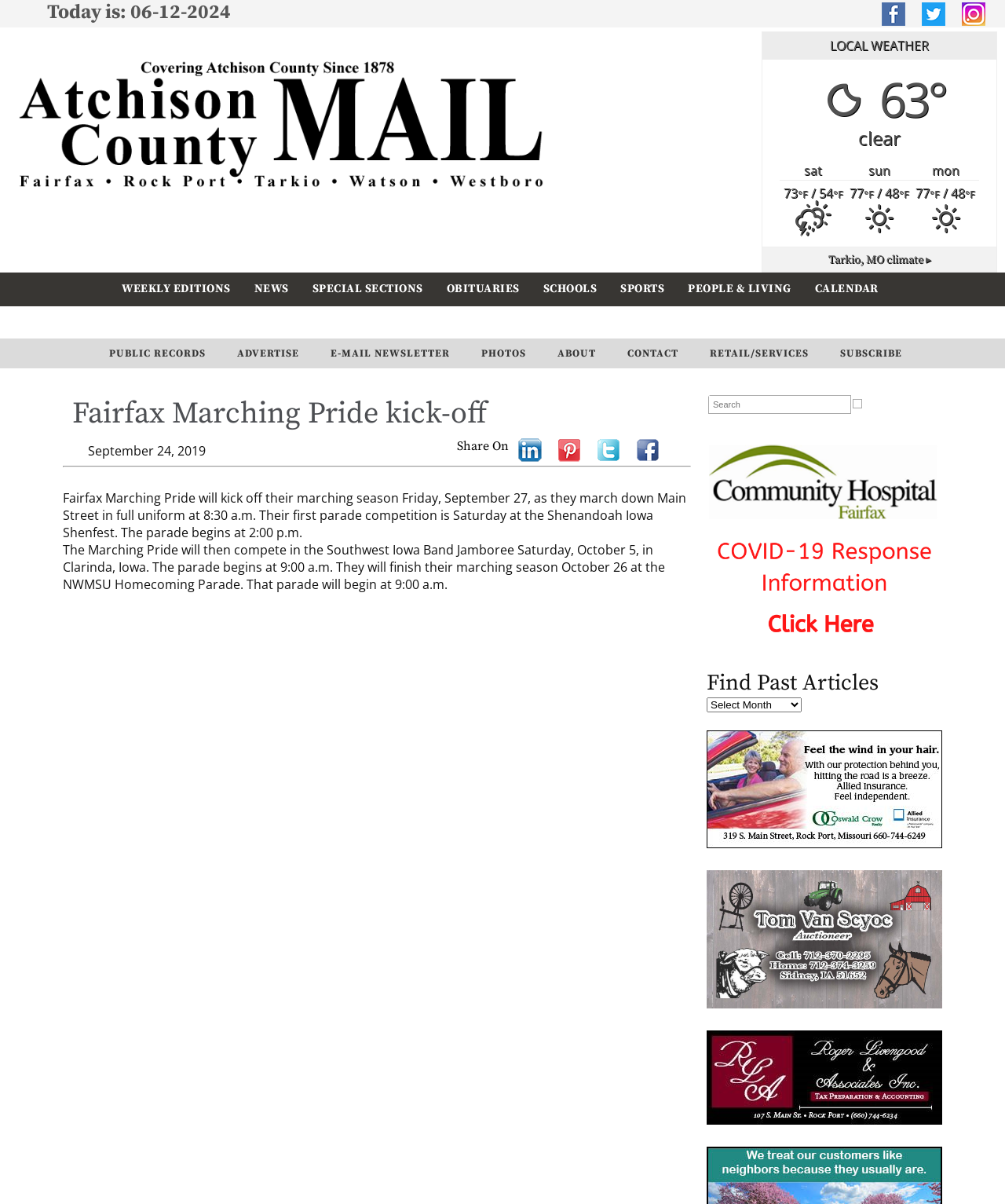Locate the UI element that matches the description Public Records in the webpage screenshot. Return the bounding box coordinates in the format (top-left x, top-left y, bottom-right x, bottom-right y), with values ranging from 0 to 1.

[0.093, 0.281, 0.22, 0.306]